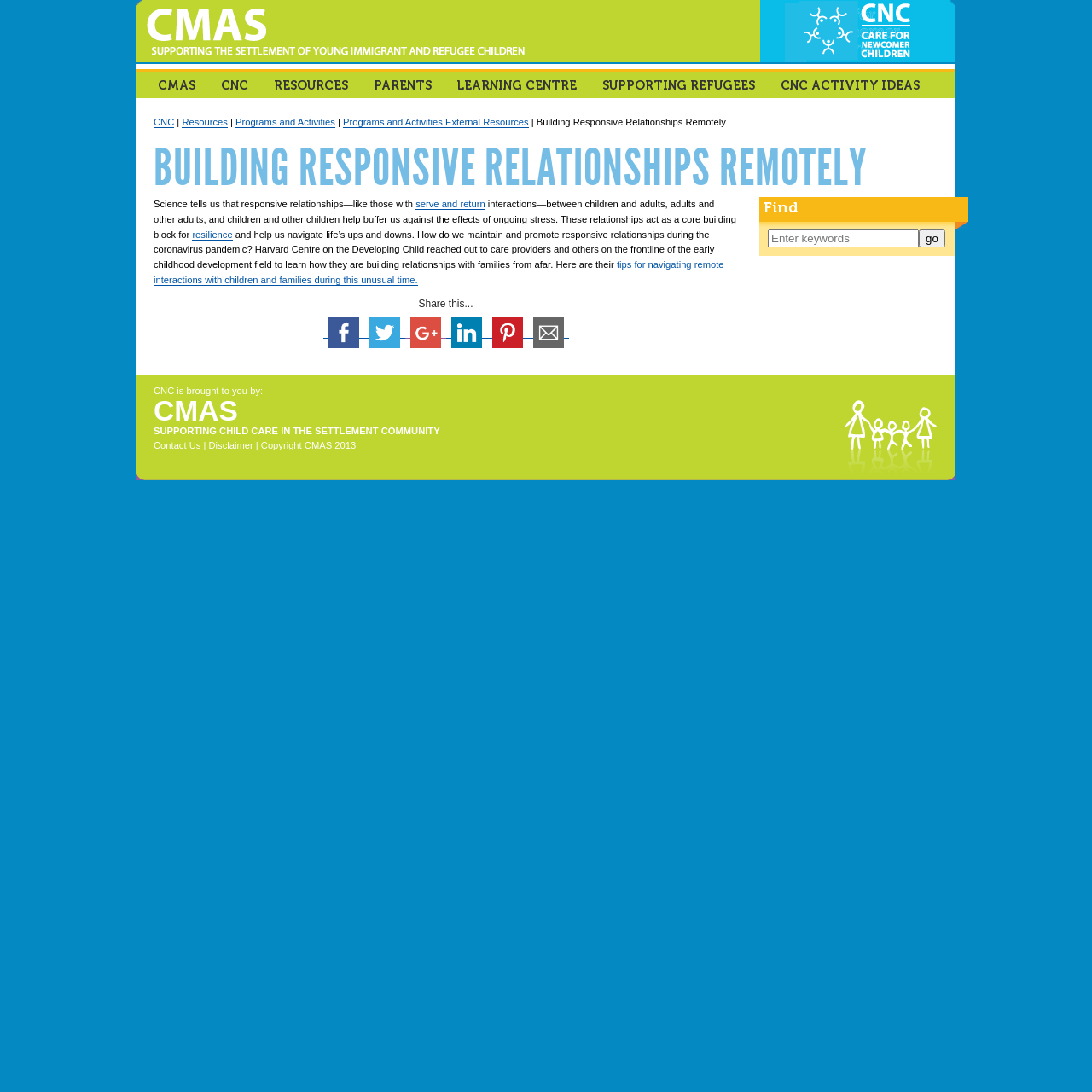What is the topic of the 'Programs and Activities' link?
Using the image, give a concise answer in the form of a single word or short phrase.

Resources for caregivers